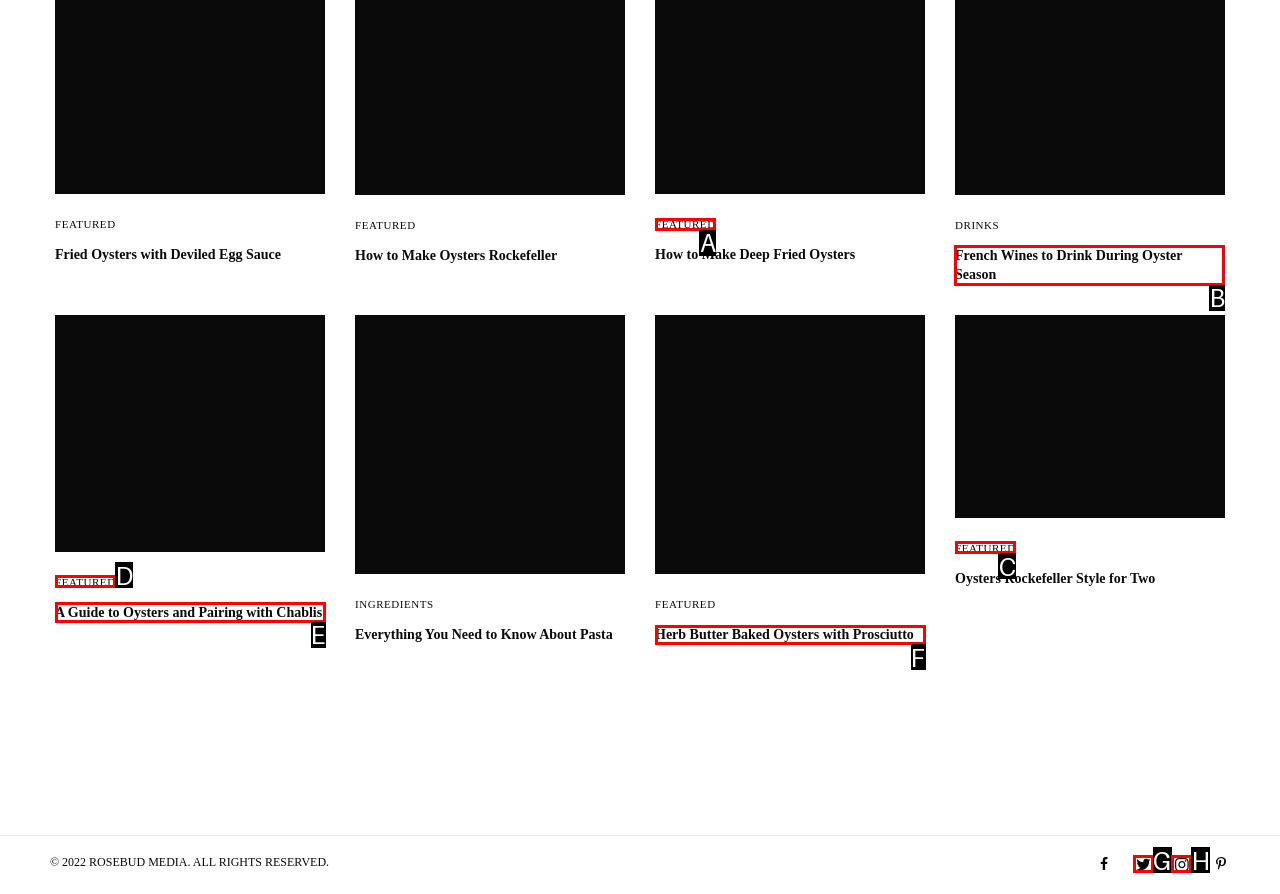Select the proper HTML element to perform the given task: View 'French Wines to Drink During Oyster Season' Answer with the corresponding letter from the provided choices.

B